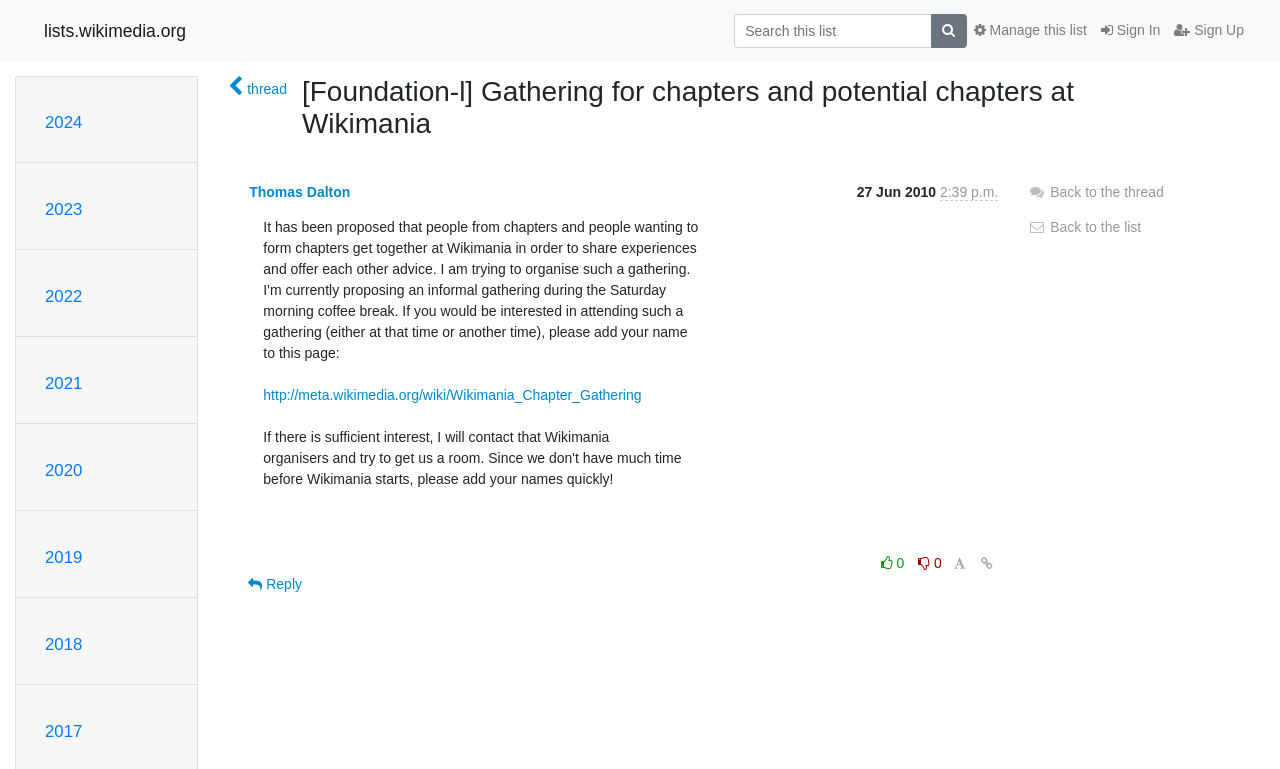Find the bounding box coordinates of the element I should click to carry out the following instruction: "Read the article 'Change Artist'".

None